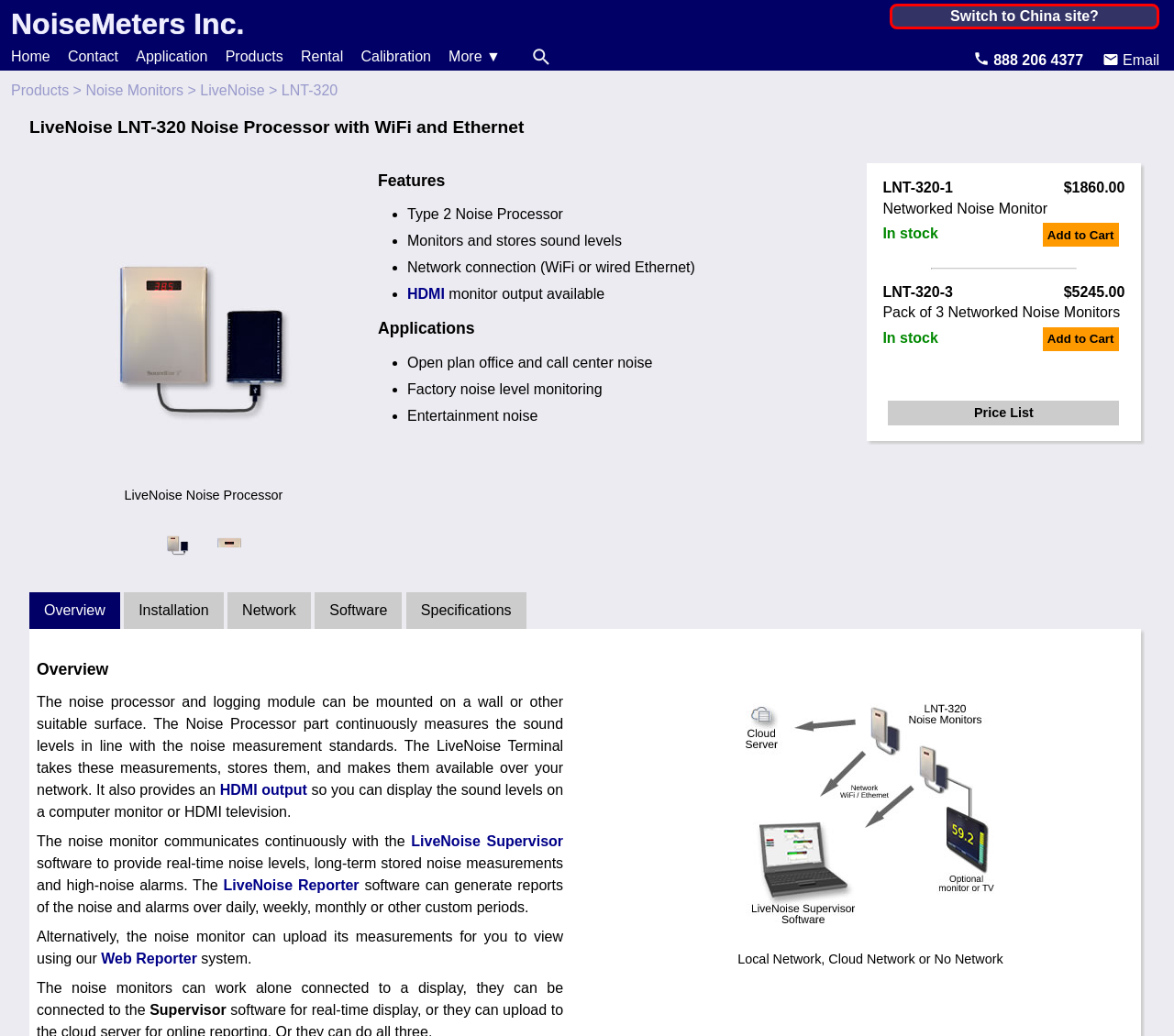Find the bounding box coordinates of the clickable region needed to perform the following instruction: "Switch to United States site". The coordinates should be provided as four float numbers between 0 and 1, i.e., [left, top, right, bottom].

[0.888, 0.023, 0.995, 0.06]